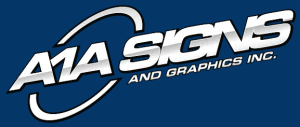Provide a brief response to the question below using one word or phrase:
What is the font size of 'and Graphics Inc.' relative to 'A1A Signs'?

Smaller